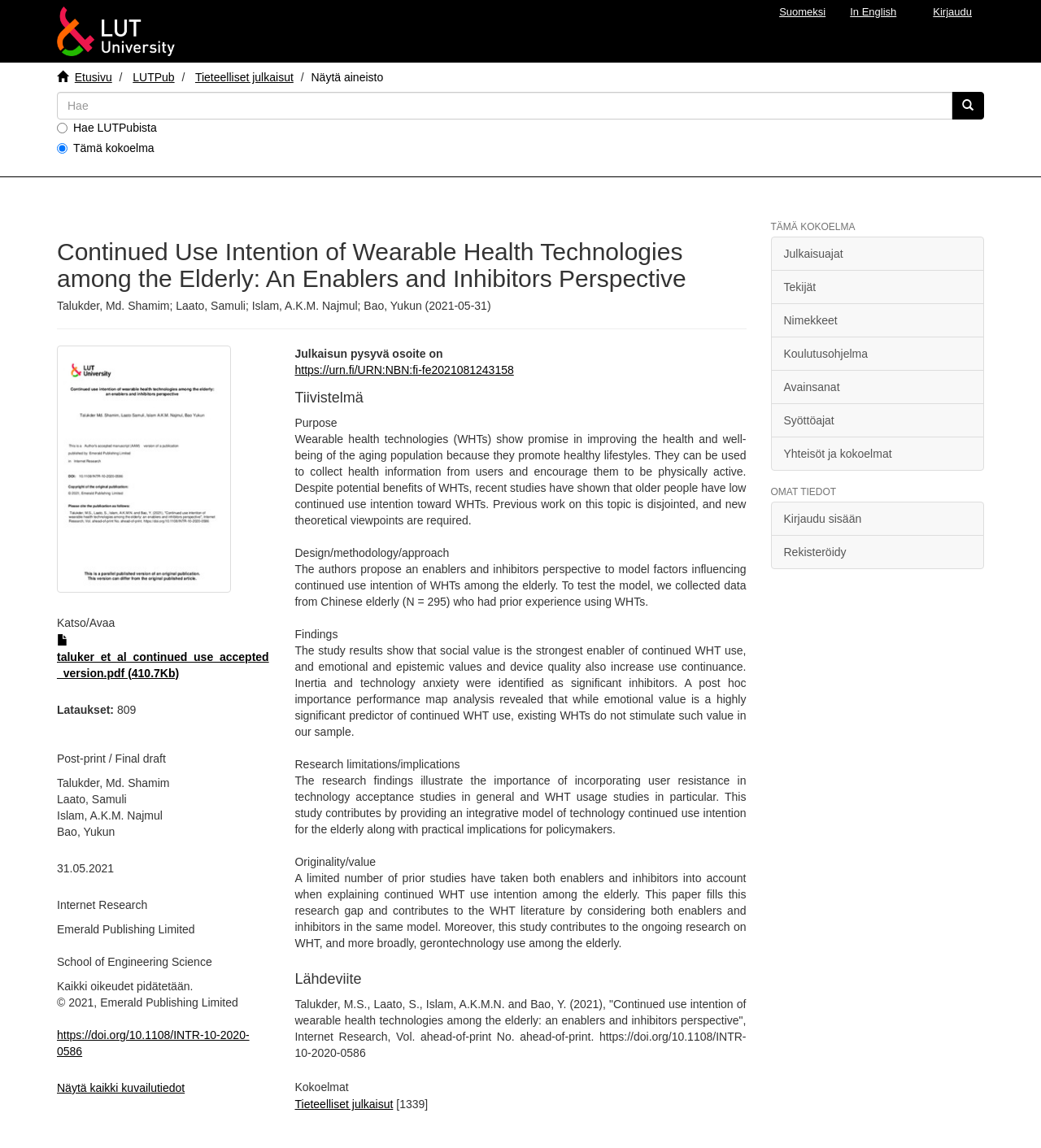Determine the bounding box coordinates of the clickable region to carry out the instruction: "Go to 'Contact'".

None